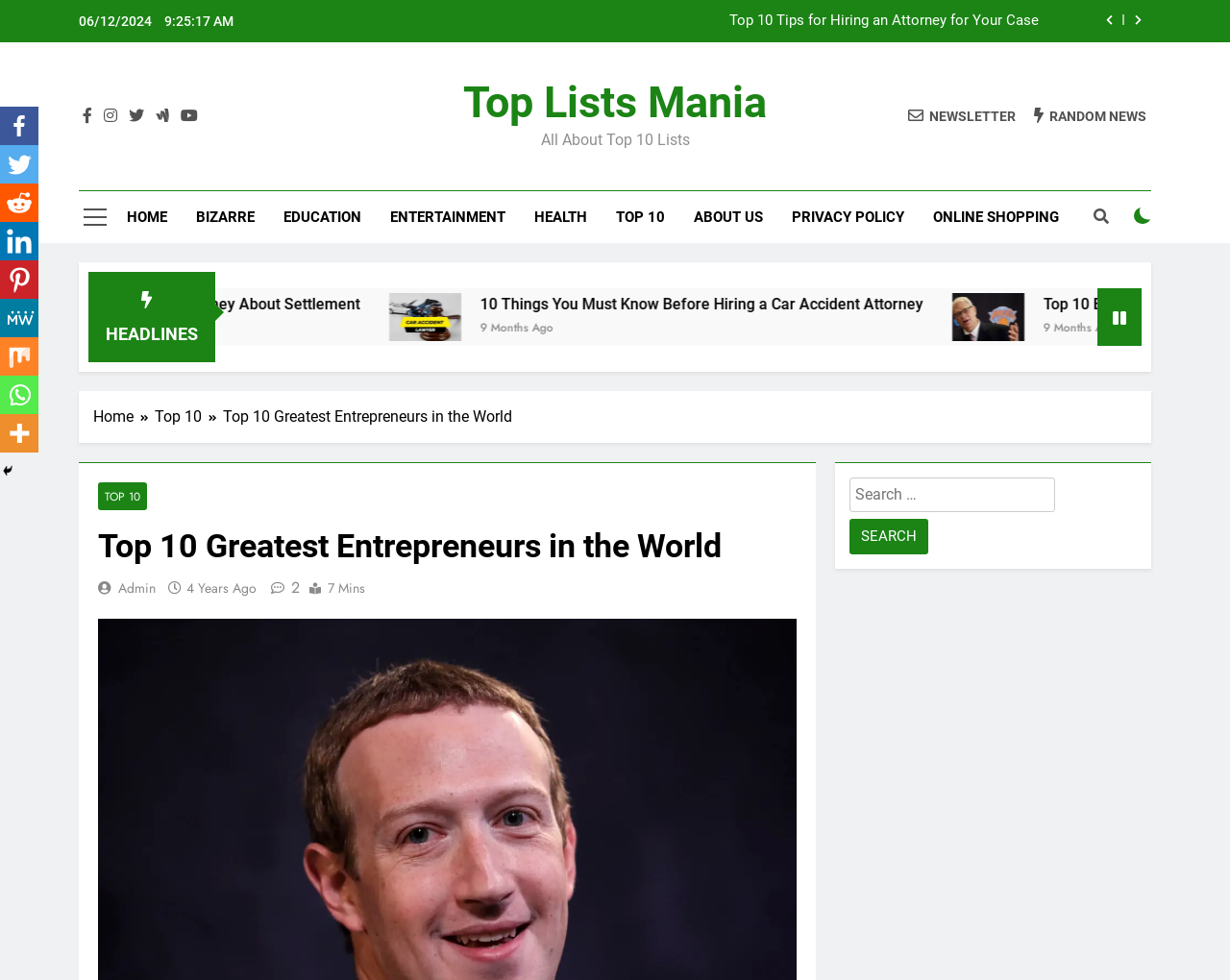Describe all the significant parts and information present on the webpage.

This webpage is about Top 10 Greatest Entrepreneurs in the World. At the top, there is a date and time displayed, "06/12/2024 9:25:18 AM". Below that, there are several social media icons and a search bar on the right side. 

On the left side, there is a menu with links to different categories such as "HOME", "BIZARRE", "EDUCATION", "ENTERTAINMENT", "HEALTH", "TOP 10", "ABOUT US", "PRIVACY POLICY", and "ONLINE SHOPPING". 

Below the menu, there are three featured articles with images, each with a heading and a link to the full article. The headings are "10 Things You Must Know Before Hiring a Car Accident Attorney", "Top 10 Best NBA Coaches of All Time", and "Top 10 Most Expensive Dog Breeds in the world". 

On the right side, there is a section with breadcrumbs, showing the navigation path from "Home" to "Top 10" to the current page "Top 10 Greatest Entrepreneurs in the World". 

The main content of the page is the list of Top 10 Greatest Entrepreneurs in the World, with a heading and a link to the full article. Below the heading, there is information about the author and the date of publication, "Admin" and "4 Years Ago" respectively. There are also social media sharing buttons and a comment section. 

At the bottom of the page, there is a section with more social media links and a "More" button that likely expands to show more options.